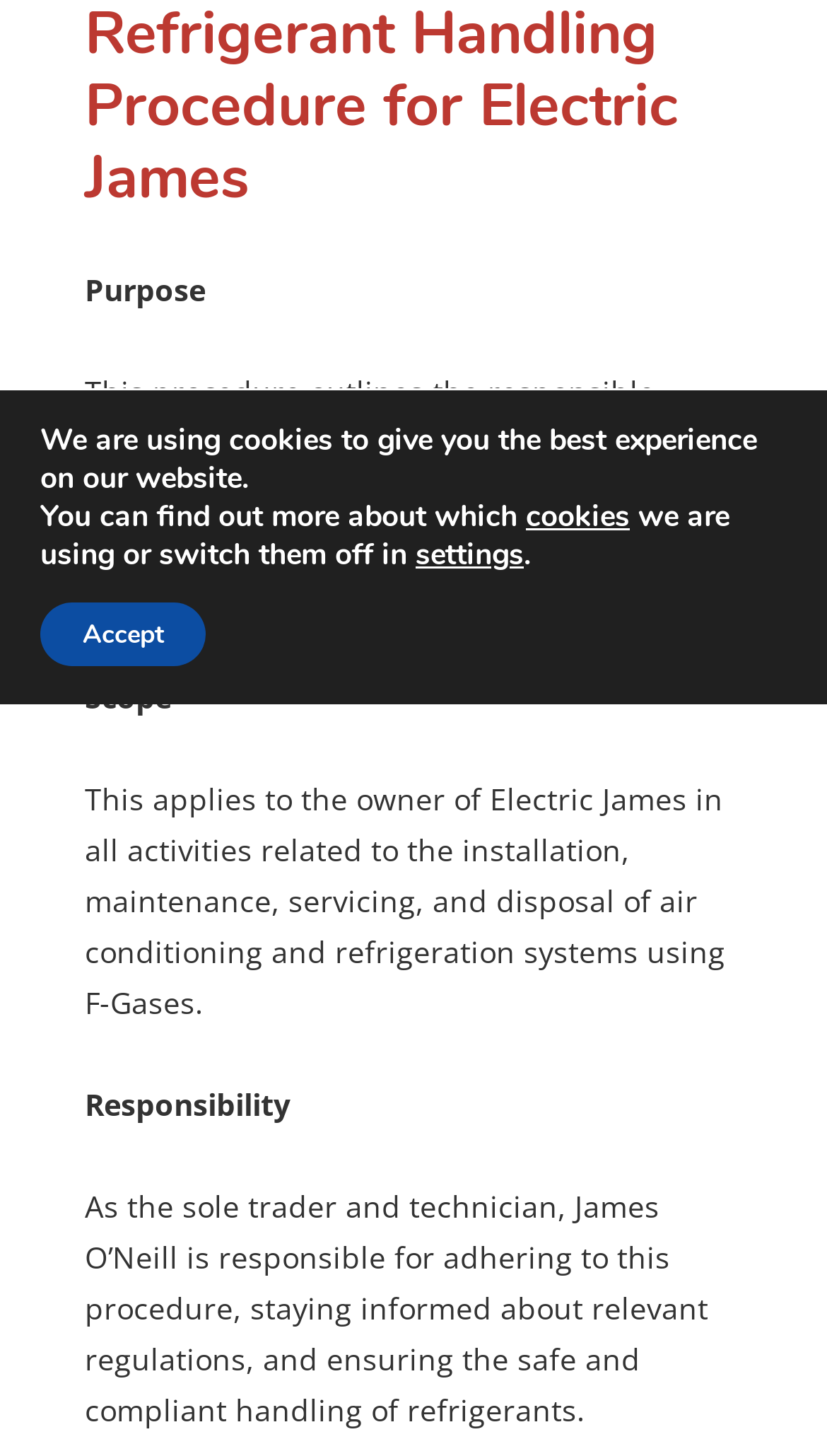Find the UI element described as: "SEO Strategy Workshop" and predict its bounding box coordinates. Ensure the coordinates are four float numbers between 0 and 1, [left, top, right, bottom].

None